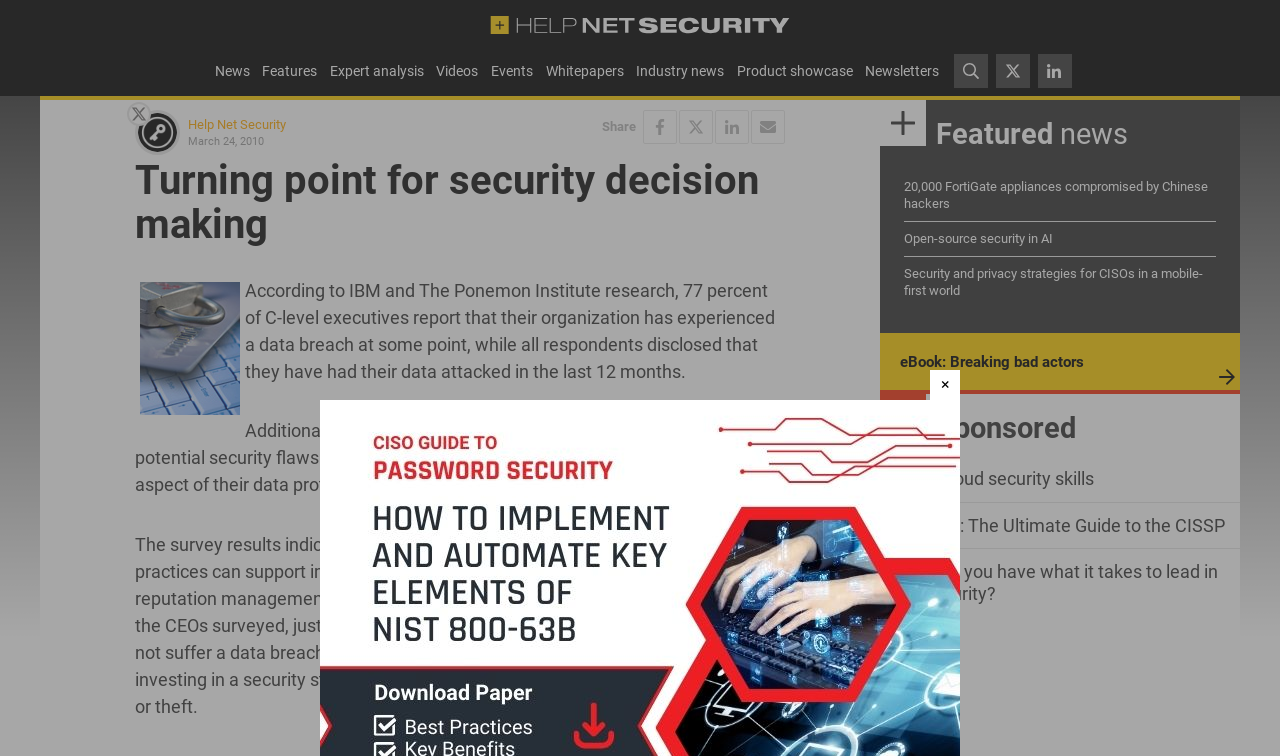Locate the bounding box coordinates of the clickable region to complete the following instruction: "Download the 'eBook: Cloud security skills'."

[0.688, 0.619, 0.855, 0.647]